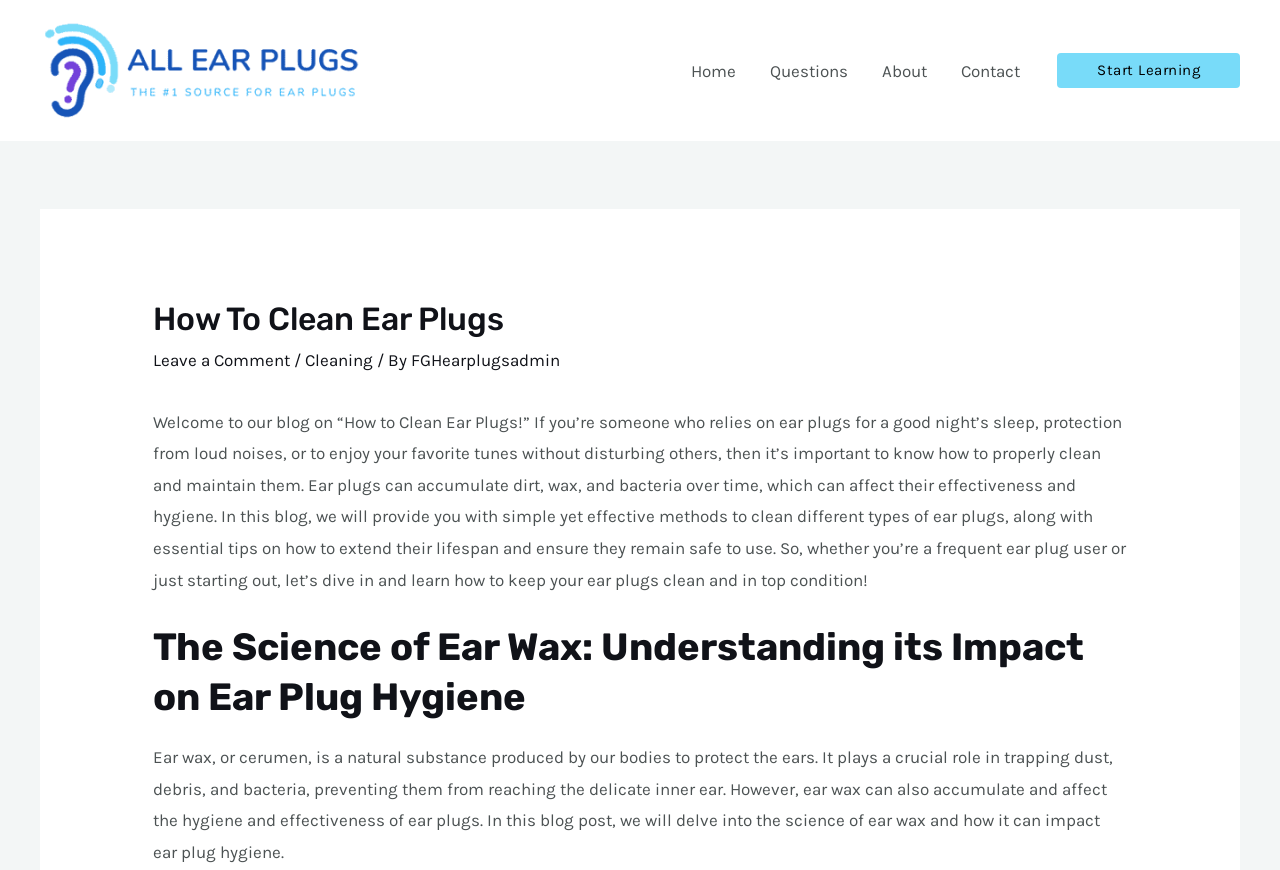Please specify the bounding box coordinates of the region to click in order to perform the following instruction: "Click on the 'Home' link".

[0.527, 0.041, 0.588, 0.121]